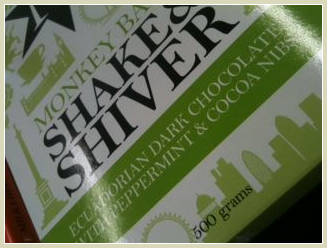Explain what is happening in the image with elaborate details.

The image showcases the packaging of Montezuma's "Shake & Shiver" chocolate bar, part of their innovative Monkey Bar range. The packaging features a vibrant design with a green background, prominently displaying the name "SHAKE & SHIVER" in bold black lettering. Below the title, it notes that this chocolate is made from Ecuadorian dark chocolate with a delightful combination of mint, peppermint, and cocoa nibs. 

The packaging indicates a net weight of 500 grams, highlighting its generous size. Embellishments and silhouettes of iconic symbols from the London skyline can be spotted around the edges, which ties back to the theme of this chocolate inspired by British culture and heritage. This chocolate bar is not only a treat for the taste buds but also a visually appealing product, making it a perfect gift or indulgence for chocolate lovers.